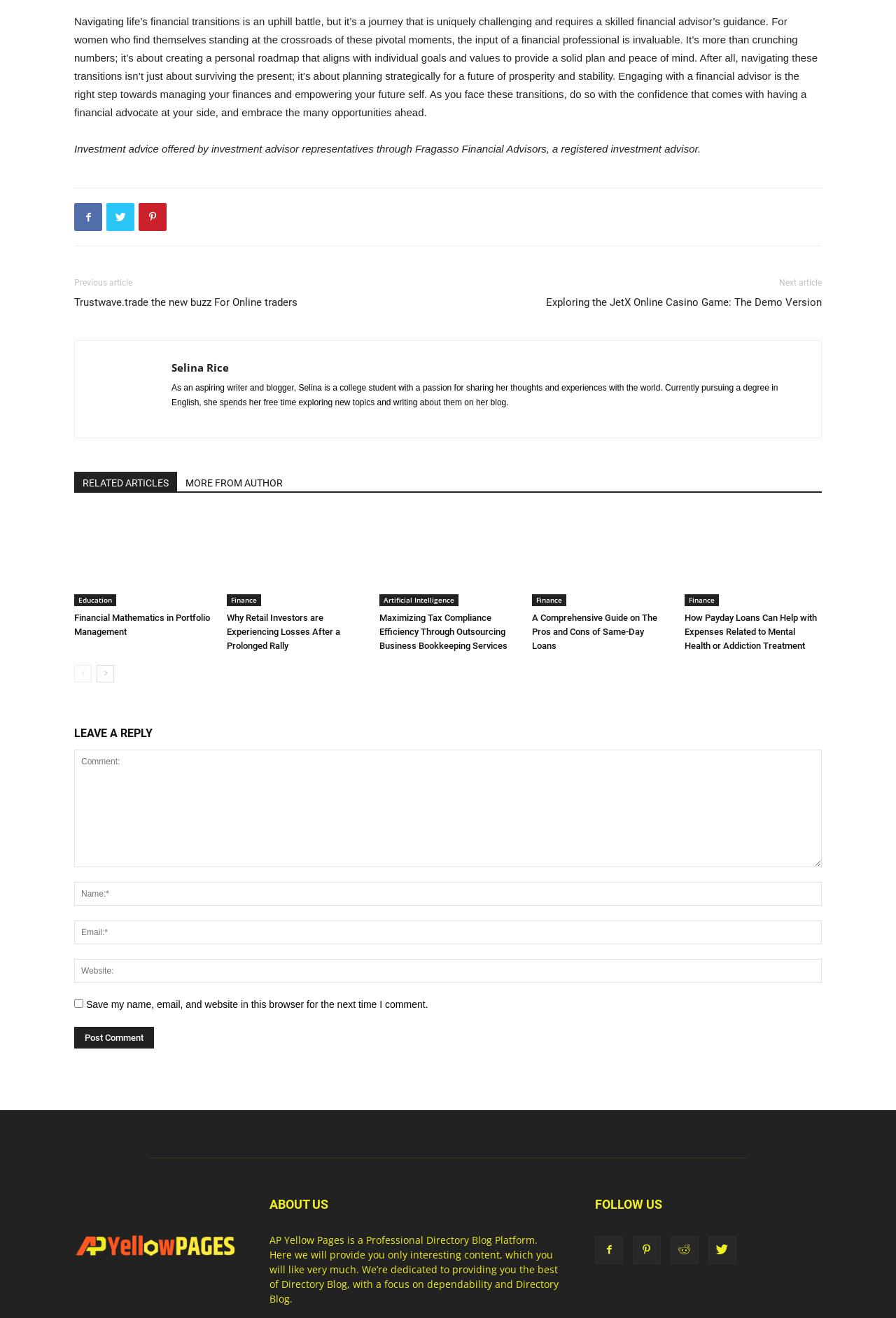What is the function of the textbox labeled 'Comment:'?
Give a detailed response to the question by analyzing the screenshot.

The function of the textbox labeled 'Comment:' is to leave a reply or comment on the article, which is part of the comment section at the bottom of the webpage.